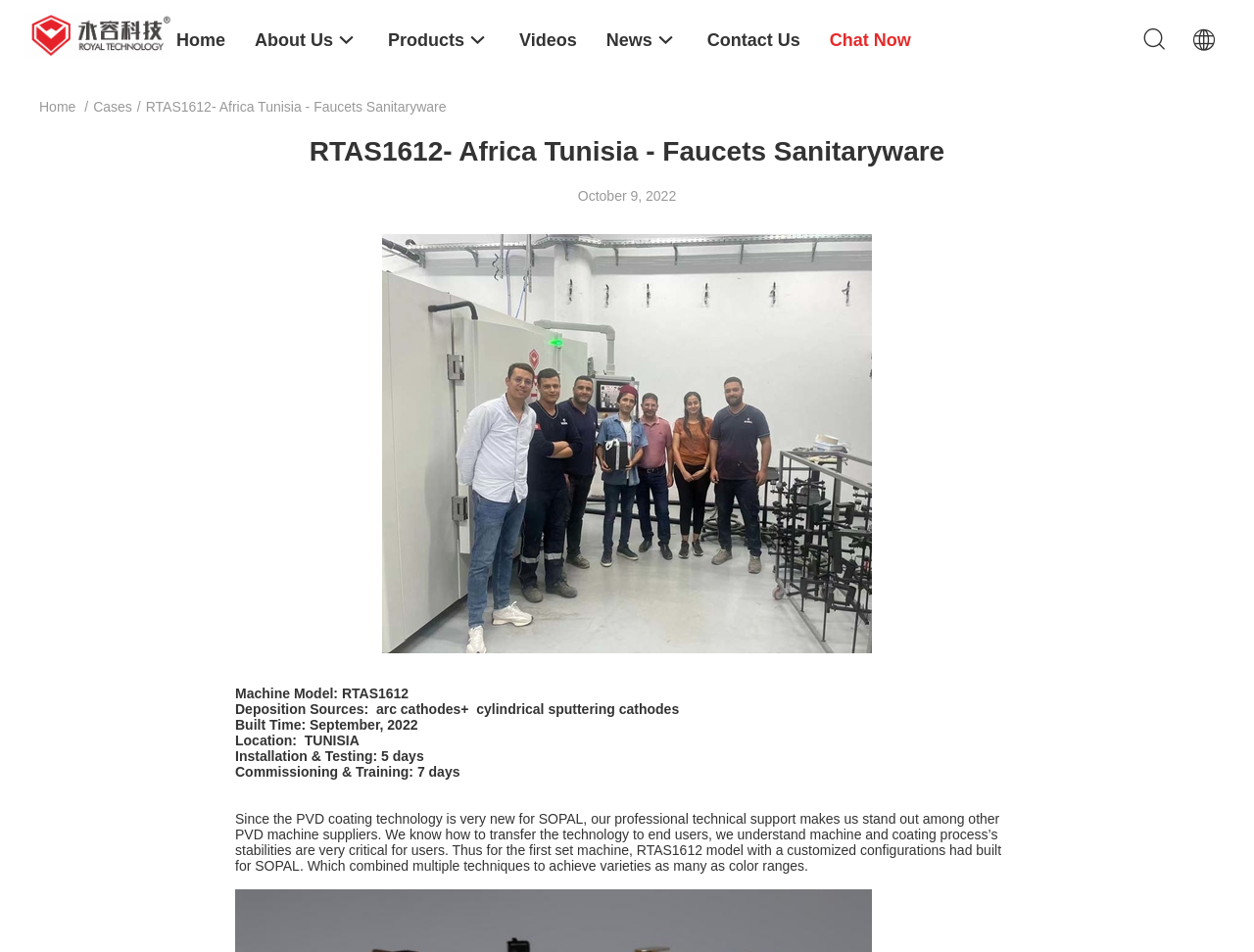Please identify the bounding box coordinates of the element that needs to be clicked to execute the following command: "Click the company logo". Provide the bounding box using four float numbers between 0 and 1, formatted as [left, top, right, bottom].

[0.02, 0.014, 0.137, 0.061]